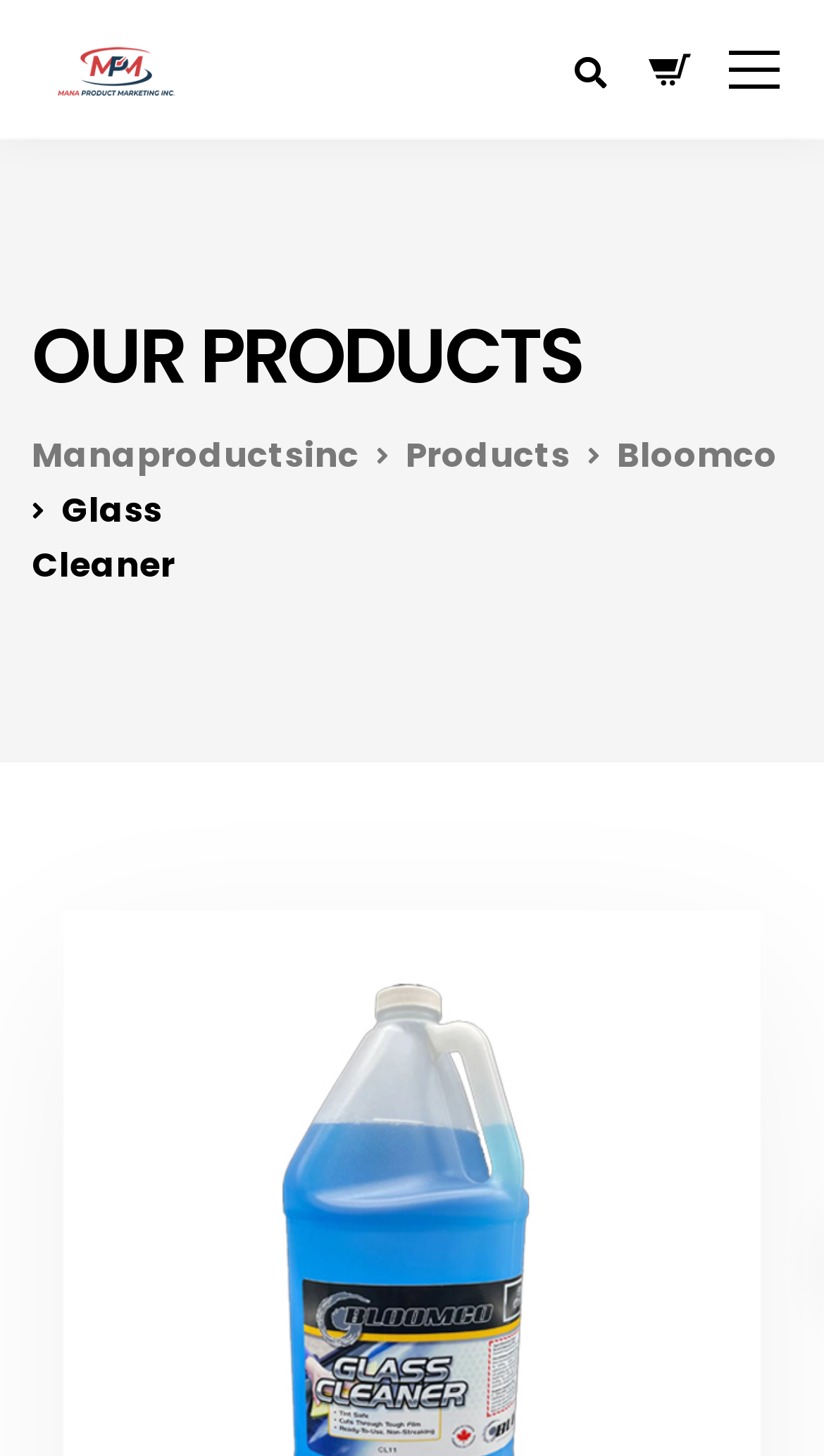By analyzing the image, answer the following question with a detailed response: What is the name of the company?

The company name can be found in the top-left corner of the webpage, where it is written as 'Manaproductsinc' and also has an image with the same name.